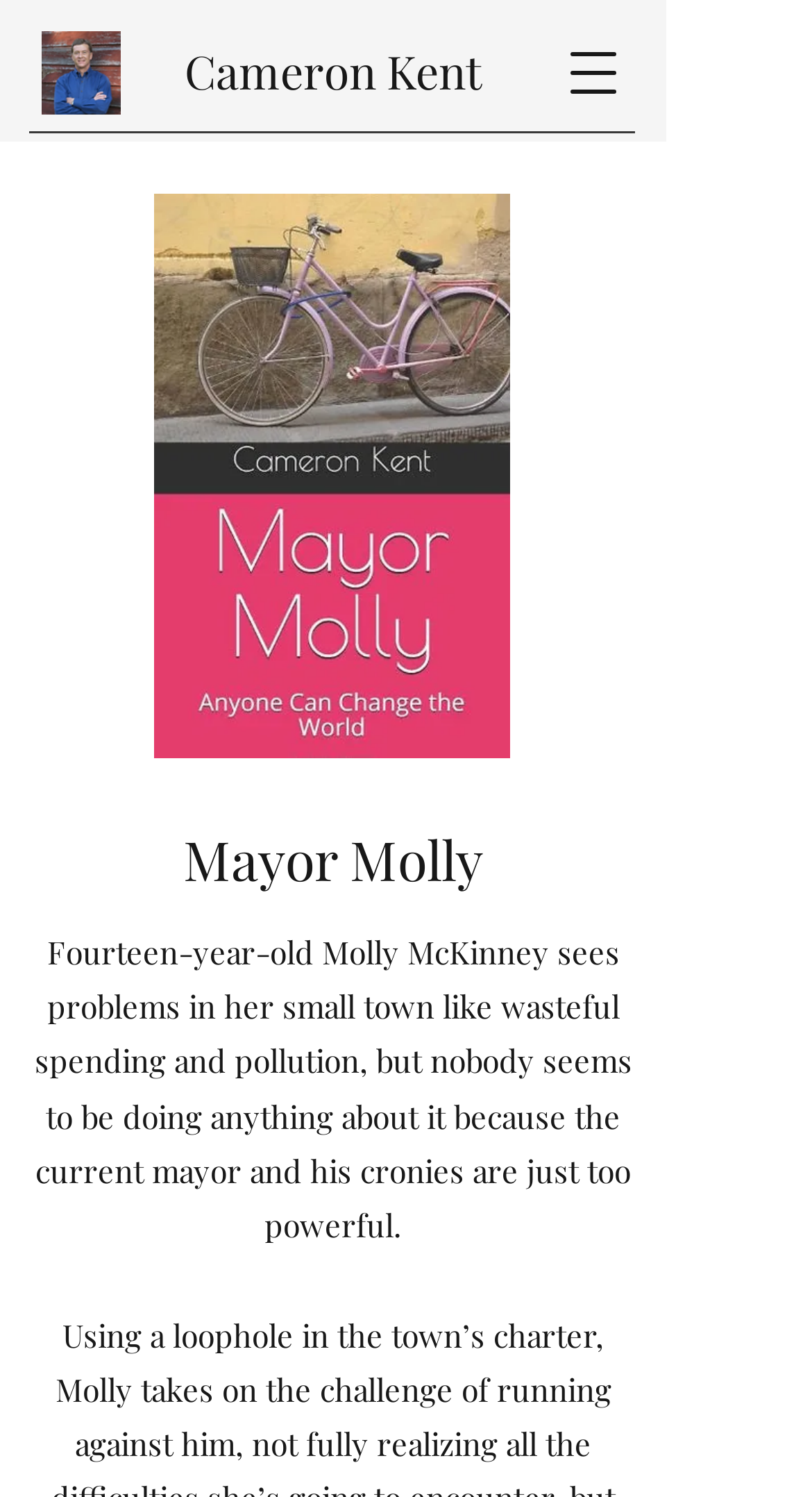Using the description "Cameron Kent", predict the bounding box of the relevant HTML element.

[0.227, 0.026, 0.594, 0.068]